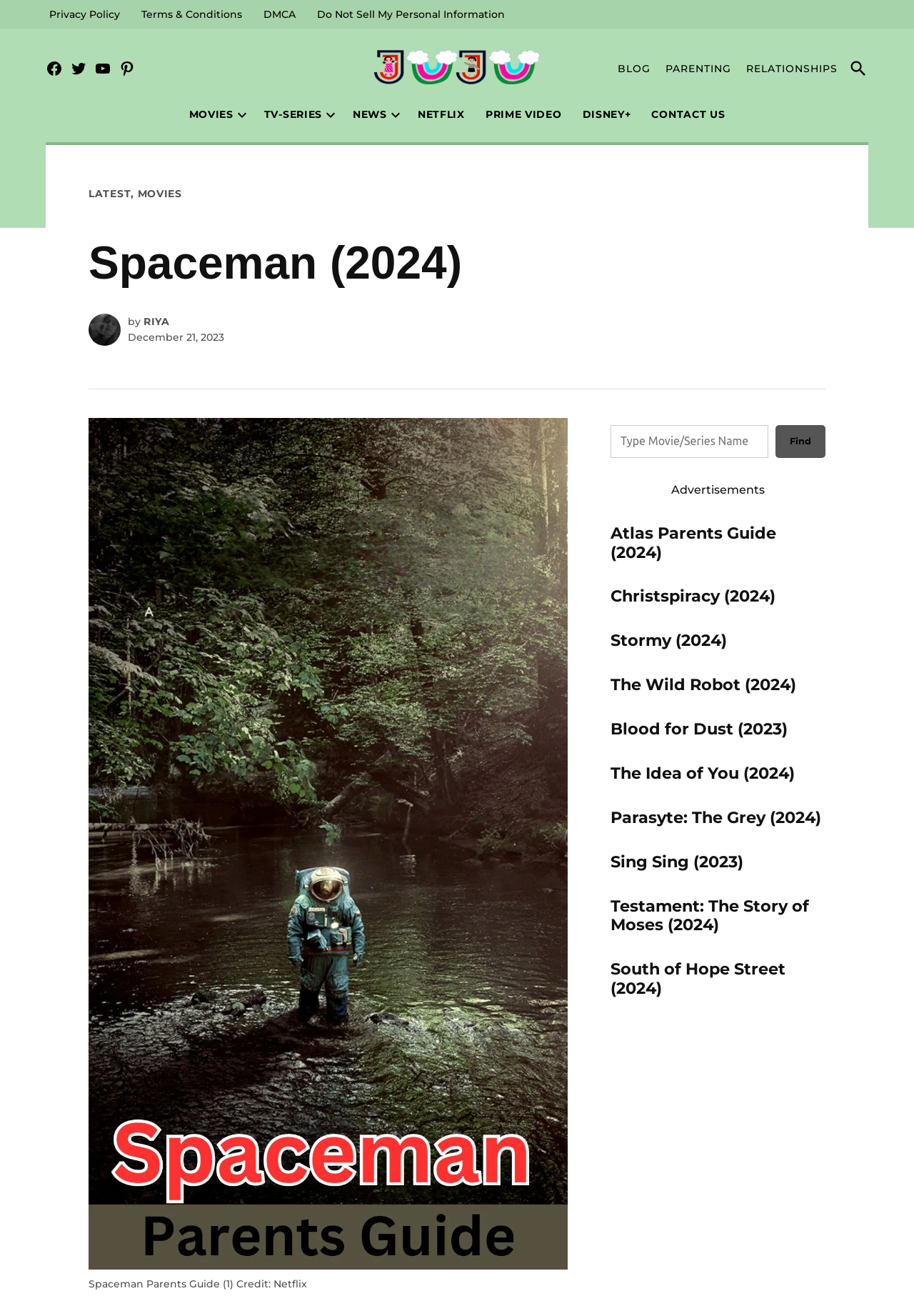Explain the webpage in detail, including its primary components.

This webpage is about the movie "Spaceman" and provides a parents' guide, including age rating, release date, cast, characters, official trailer, overview, wallpaper, and images. 

At the top of the page, there are three navigation menus: Secondary Menu, Social Links Menu, and Top Menu. The Secondary Menu contains links to "Privacy Policy", "Terms & Conditions", "DMCA", and "Do Not Sell My Personal Information". The Social Links Menu has links to Facebook, Twitter, YouTube, and Pinterest. The Top Menu has links to "MOVIES", "TV-SERIES", "NEWS", "NETFLIX", "PRIME VIDEO", "DISNEY+", and "CONTACT US".

Below the navigation menus, there is a logo "New JUJU LOGO 2022" with an image. Next to it, there is a link "Age Rating JuJu" and a static text "Parents Guide Movies, Games, TV & Web Series, Videos. Age Restriction reason – What & Why". 

On the right side of the page, there is a tertiary menu with links to "BLOG", "PARENTING", and "RELATIONSHIPS". Below it, there is a search button "Open Search".

The main content of the page starts with a header "Spaceman (2024)" and an avatar photo. Below it, there is a static text "by RIYA" and a time stamp "December 21, 2023". 

The main content is divided into two sections. The left section has a figure with an image "Spaceman Parents Guide (1)" and a figcaption with credit information "Netflix". The right section has a search box with a static text "Looking for another film/series" and a button "Find". 

Below the main content, there are advertisements and a list of links to other movies, including "Atlas Parents Guide (2024)", "Christspiracy (2024)", "Stormy (2024)", and others.